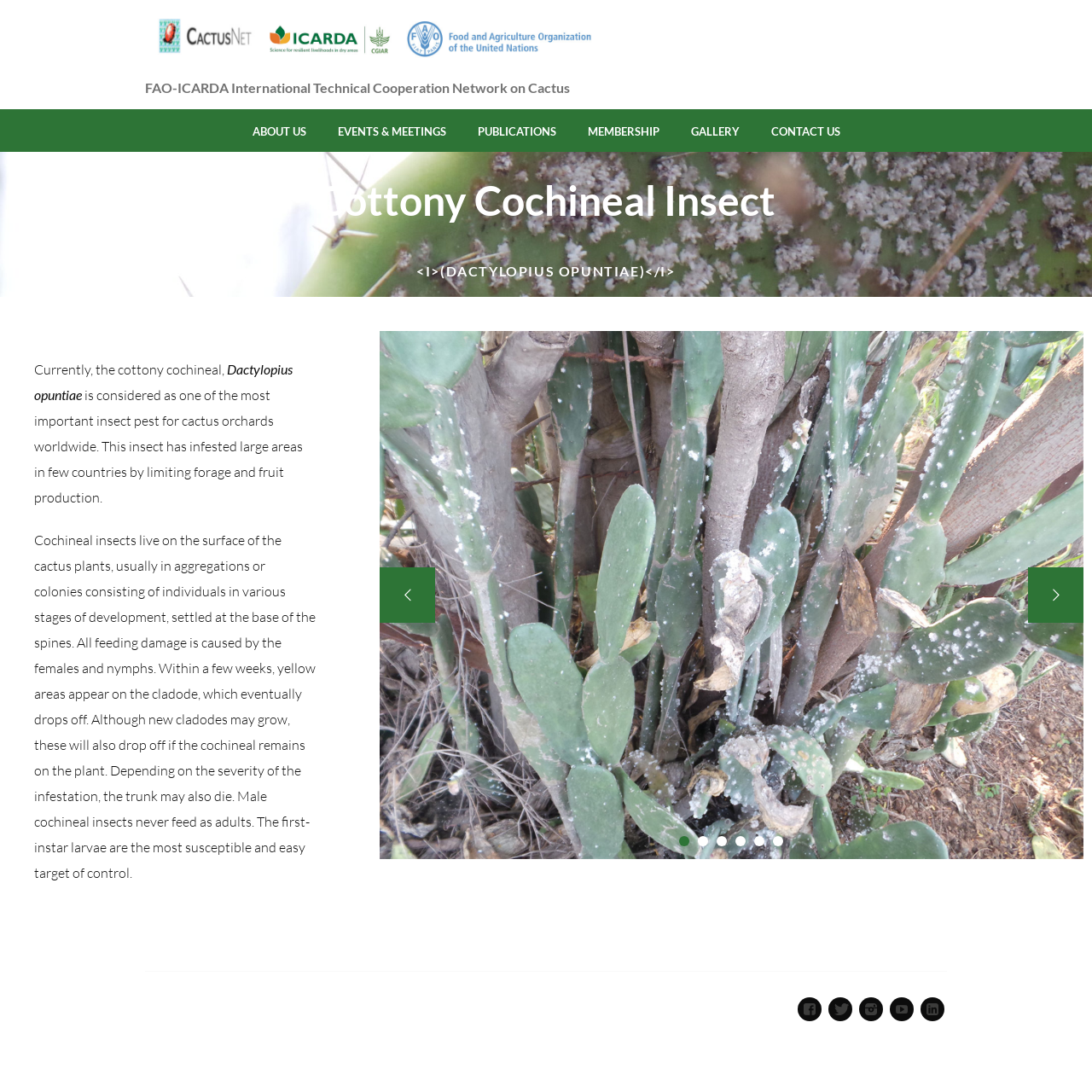Determine the bounding box coordinates of the clickable element to complete this instruction: "Go to gallery". Provide the coordinates in the format of four float numbers between 0 and 1, [left, top, right, bottom].

[0.618, 0.1, 0.691, 0.139]